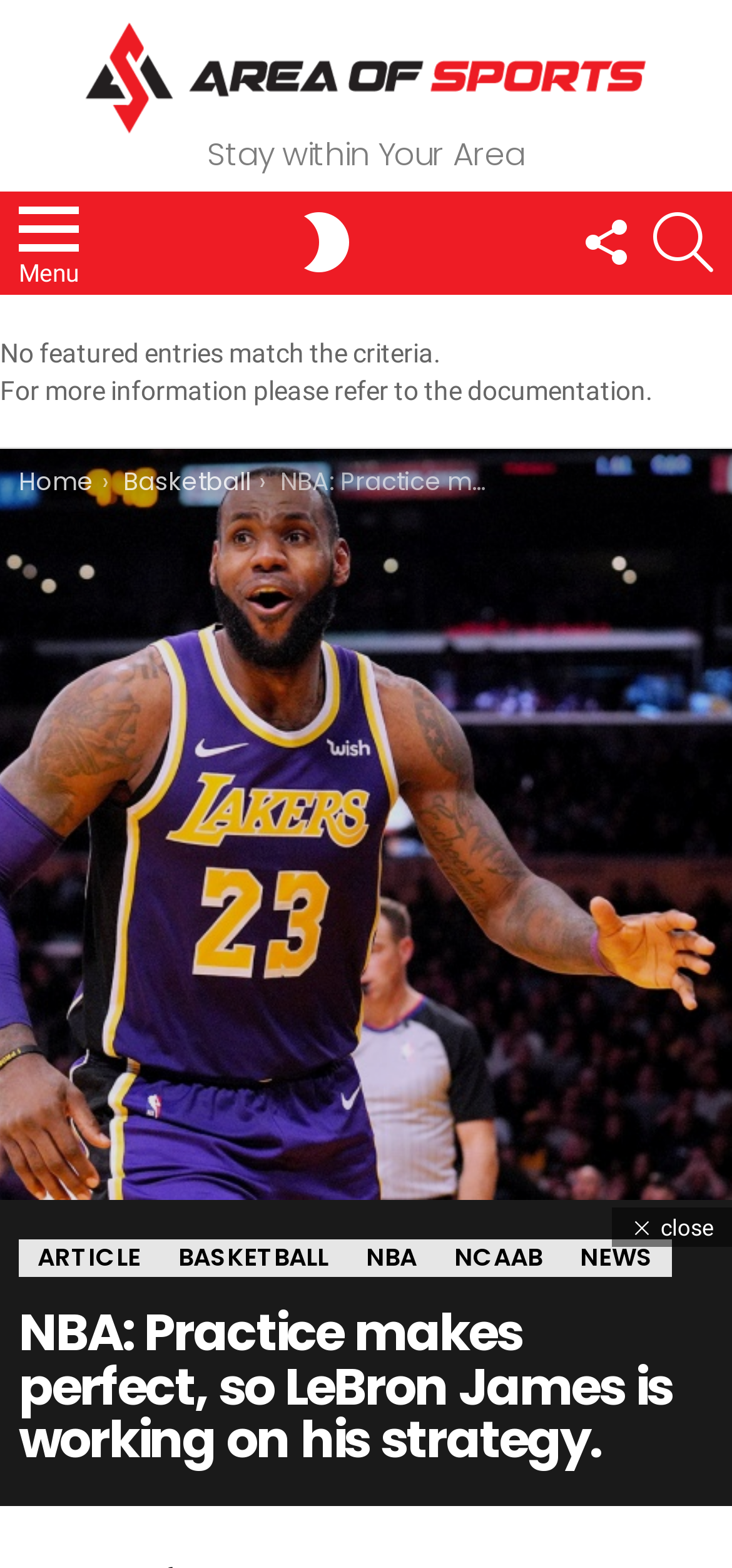Pinpoint the bounding box coordinates of the area that should be clicked to complete the following instruction: "search for something". The coordinates must be given as four float numbers between 0 and 1, i.e., [left, top, right, bottom].

[0.892, 0.125, 0.974, 0.185]